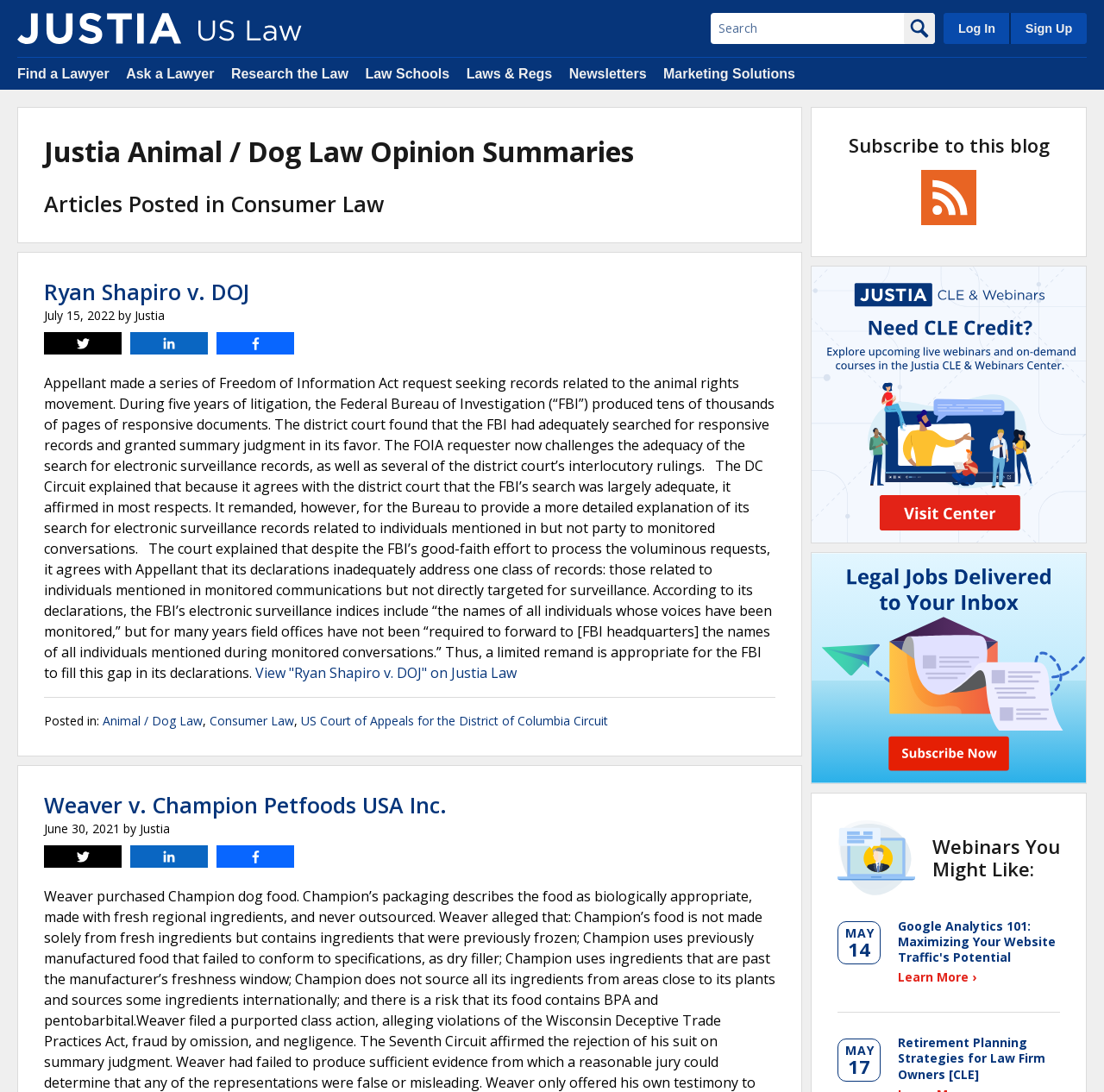Specify the bounding box coordinates of the element's region that should be clicked to achieve the following instruction: "Subscribe to this blog". The bounding box coordinates consist of four float numbers between 0 and 1, in the format [left, top, right, bottom].

[0.768, 0.121, 0.95, 0.145]